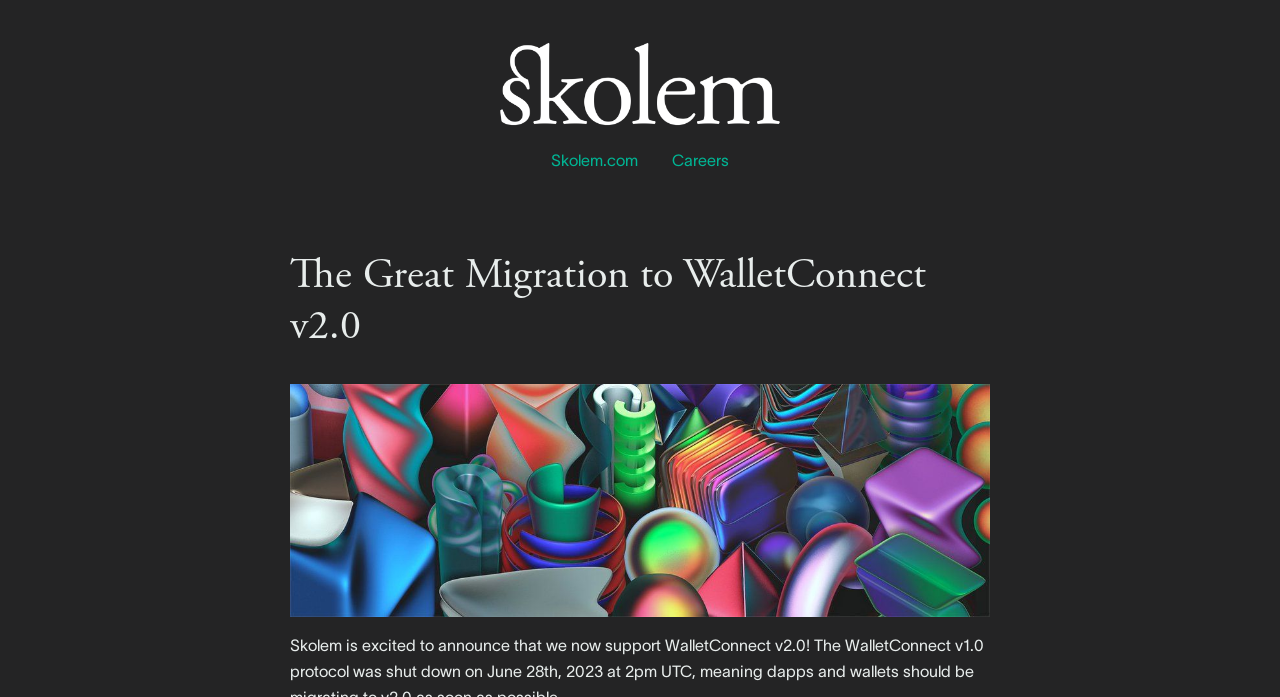Provide the bounding box coordinates for the UI element described in this sentence: "Skolem.com". The coordinates should be four float values between 0 and 1, i.e., [left, top, right, bottom].

[0.43, 0.216, 0.498, 0.242]